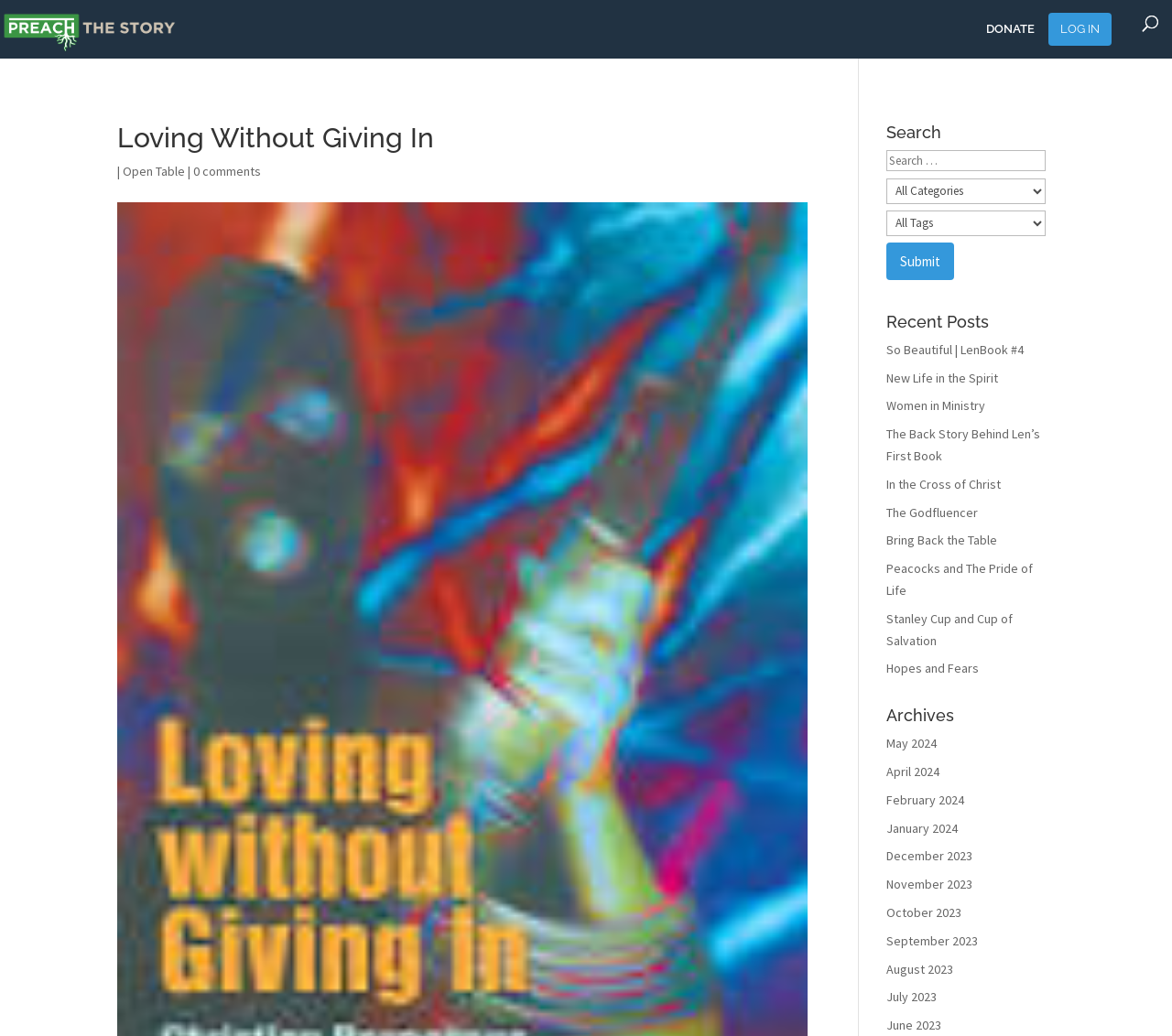Using the information in the image, give a detailed answer to the following question: What is the purpose of the 'Archives' section?

The 'Archives' section lists several links with dates such as 'May 2024' and 'June 2023'. This suggests that the purpose of this section is to allow users to access past posts or articles organized by date.